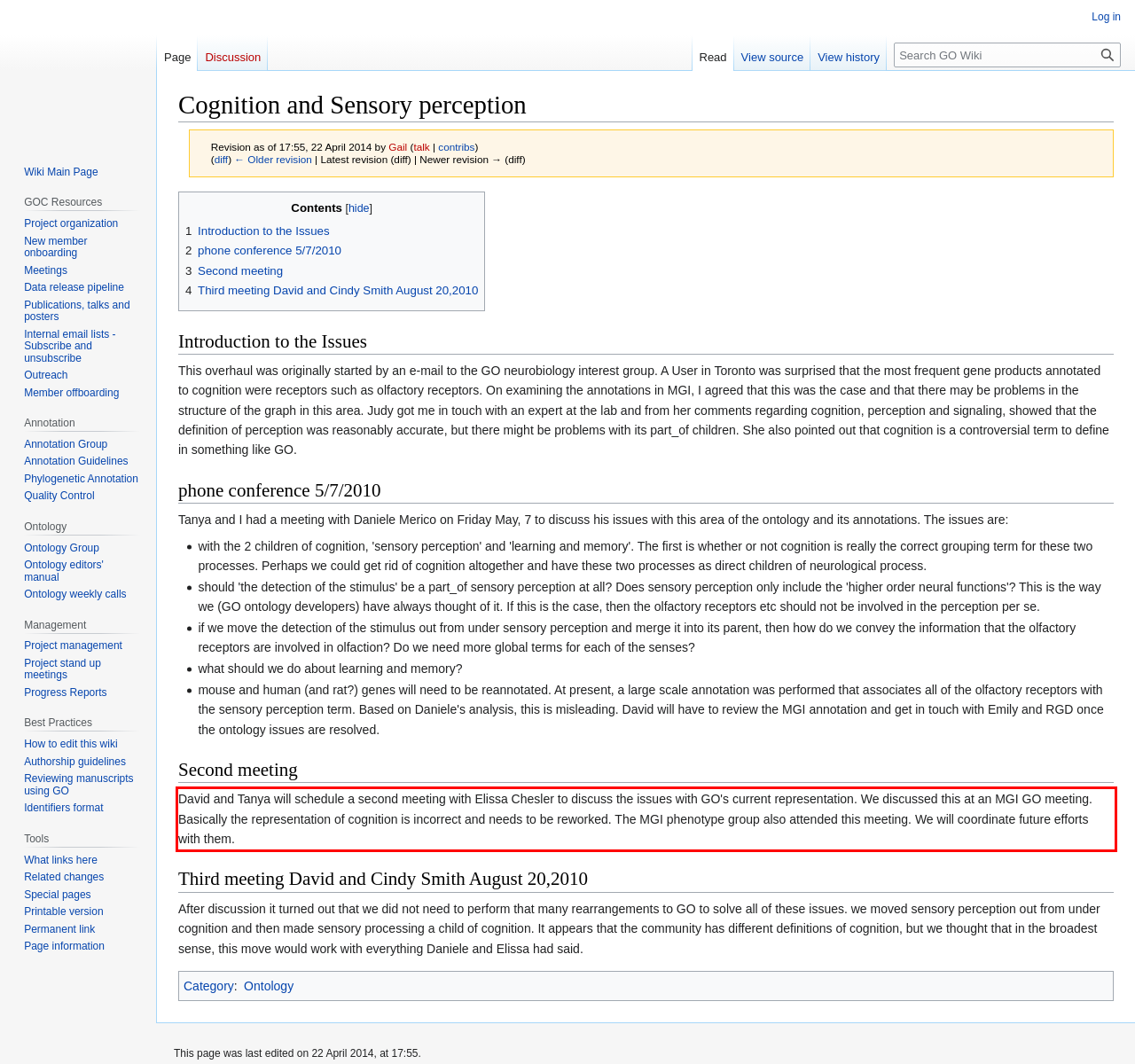Please perform OCR on the text within the red rectangle in the webpage screenshot and return the text content.

David and Tanya will schedule a second meeting with Elissa Chesler to discuss the issues with GO's current representation. We discussed this at an MGI GO meeting. Basically the representation of cognition is incorrect and needs to be reworked. The MGI phenotype group also attended this meeting. We will coordinate future efforts with them.